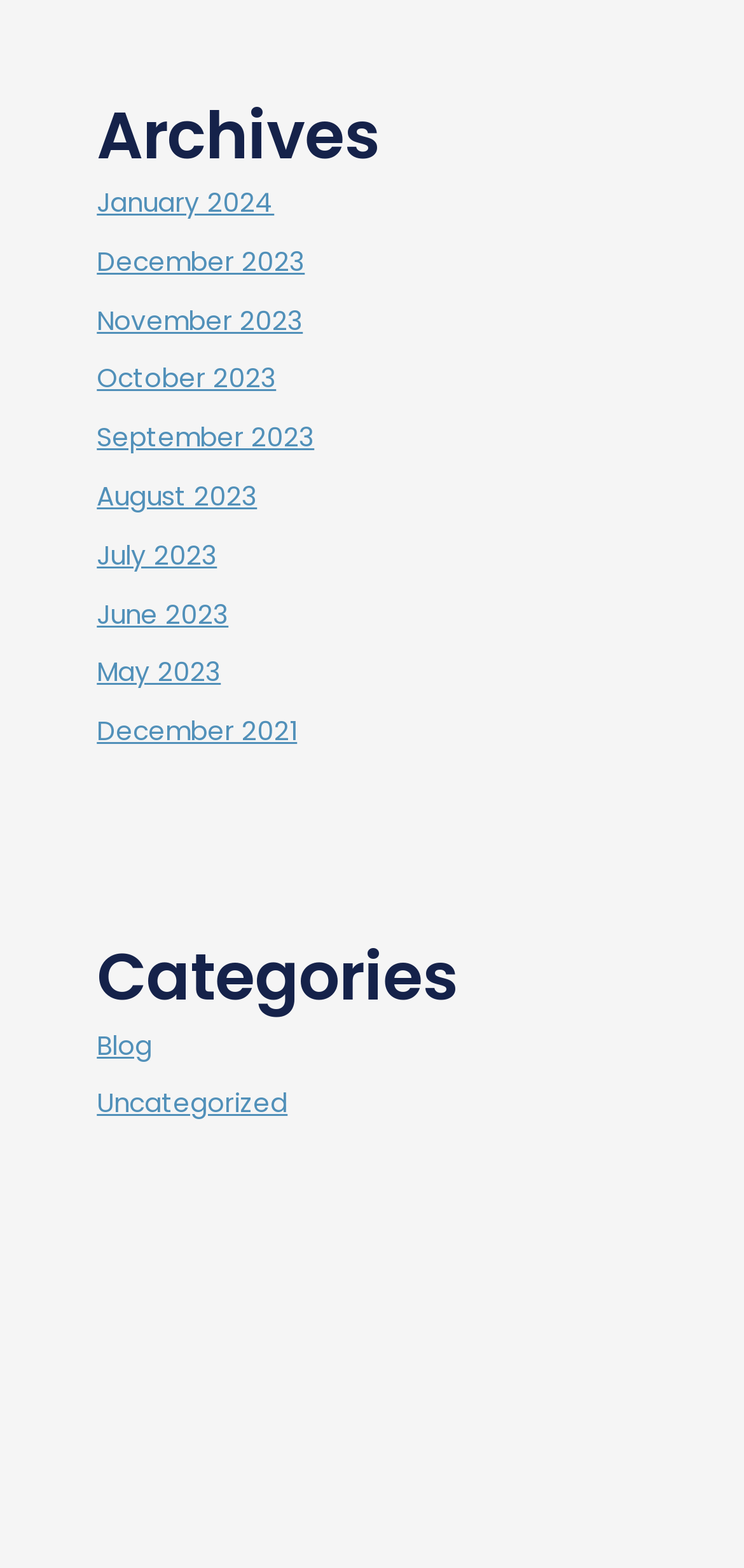Please identify the bounding box coordinates of the area I need to click to accomplish the following instruction: "browse Blog category".

[0.13, 0.655, 0.204, 0.678]